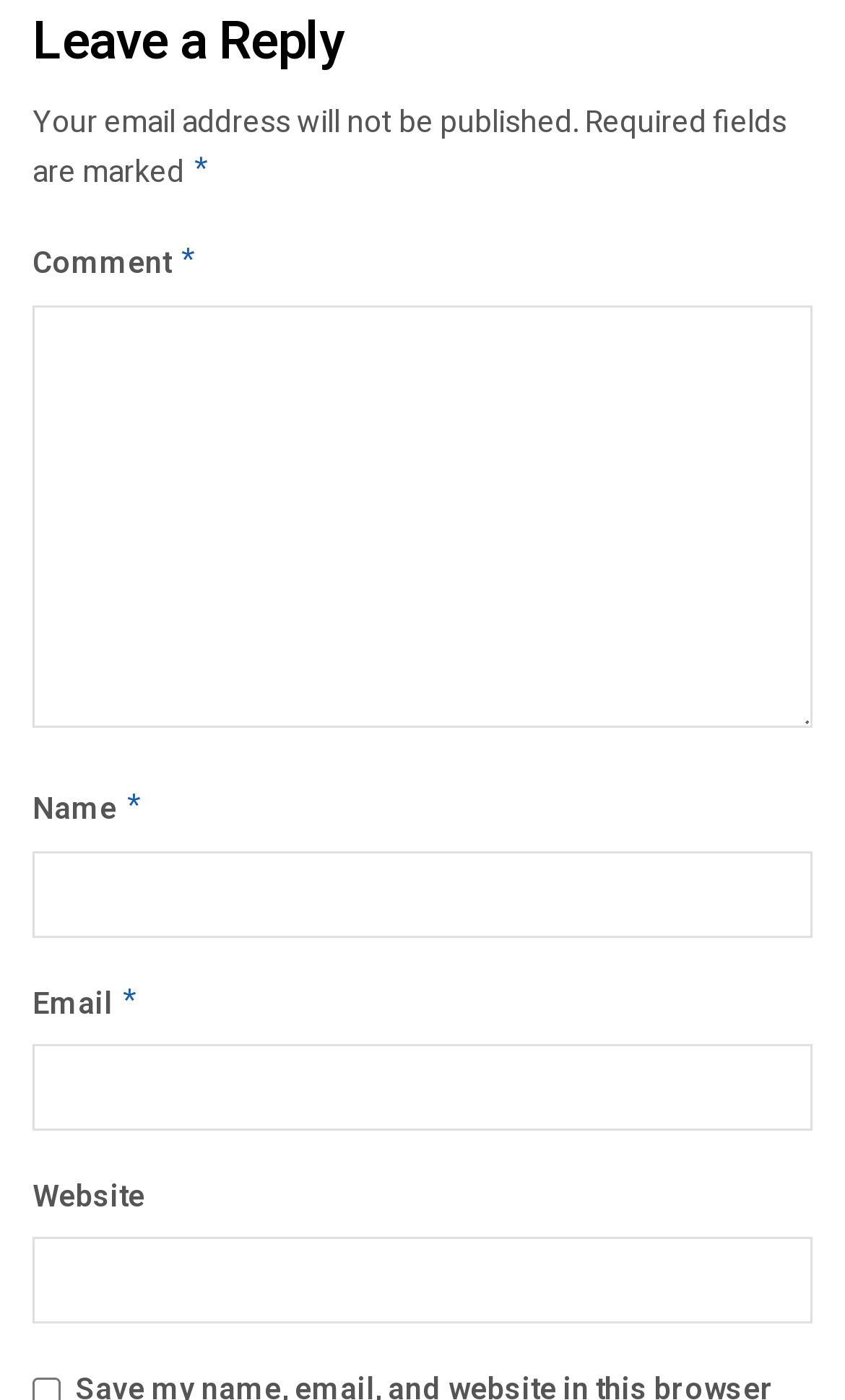Please identify the bounding box coordinates of the area I need to click to accomplish the following instruction: "enter your name".

[0.038, 0.607, 0.962, 0.669]